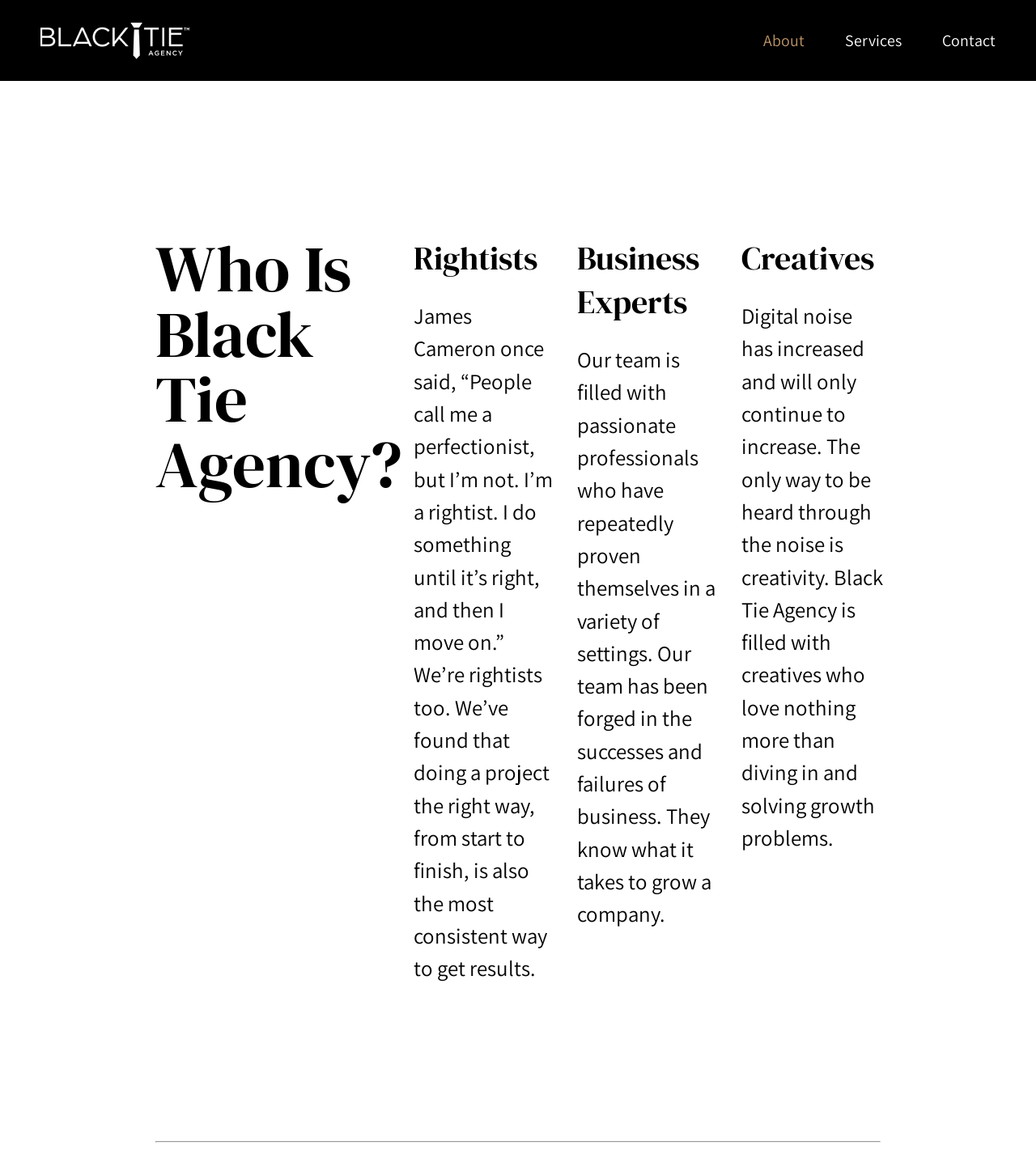Answer succinctly with a single word or phrase:
What is the name of the agency?

BlackTie Agency